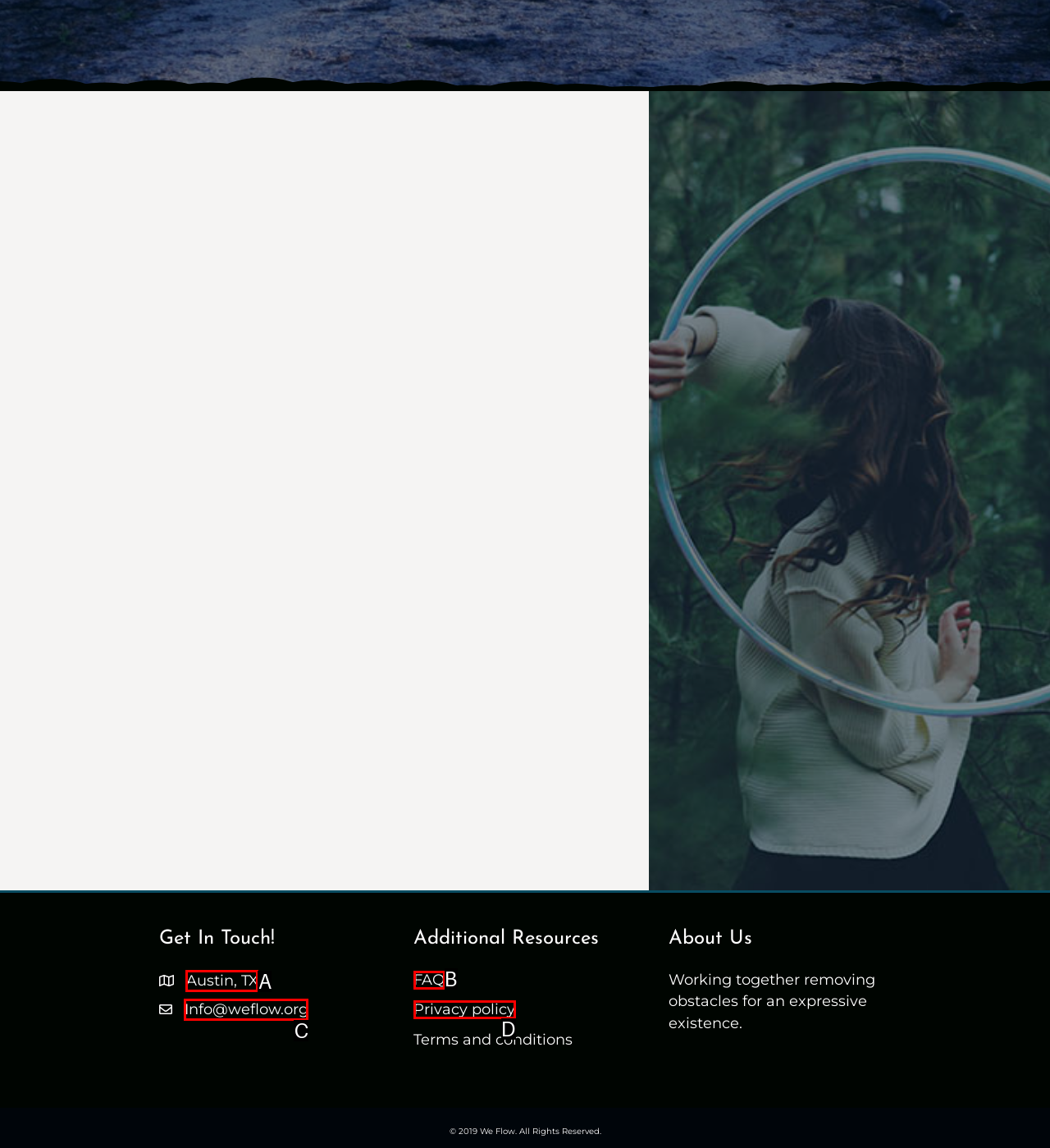Looking at the description: Info@weflow.org, identify which option is the best match and respond directly with the letter of that option.

C